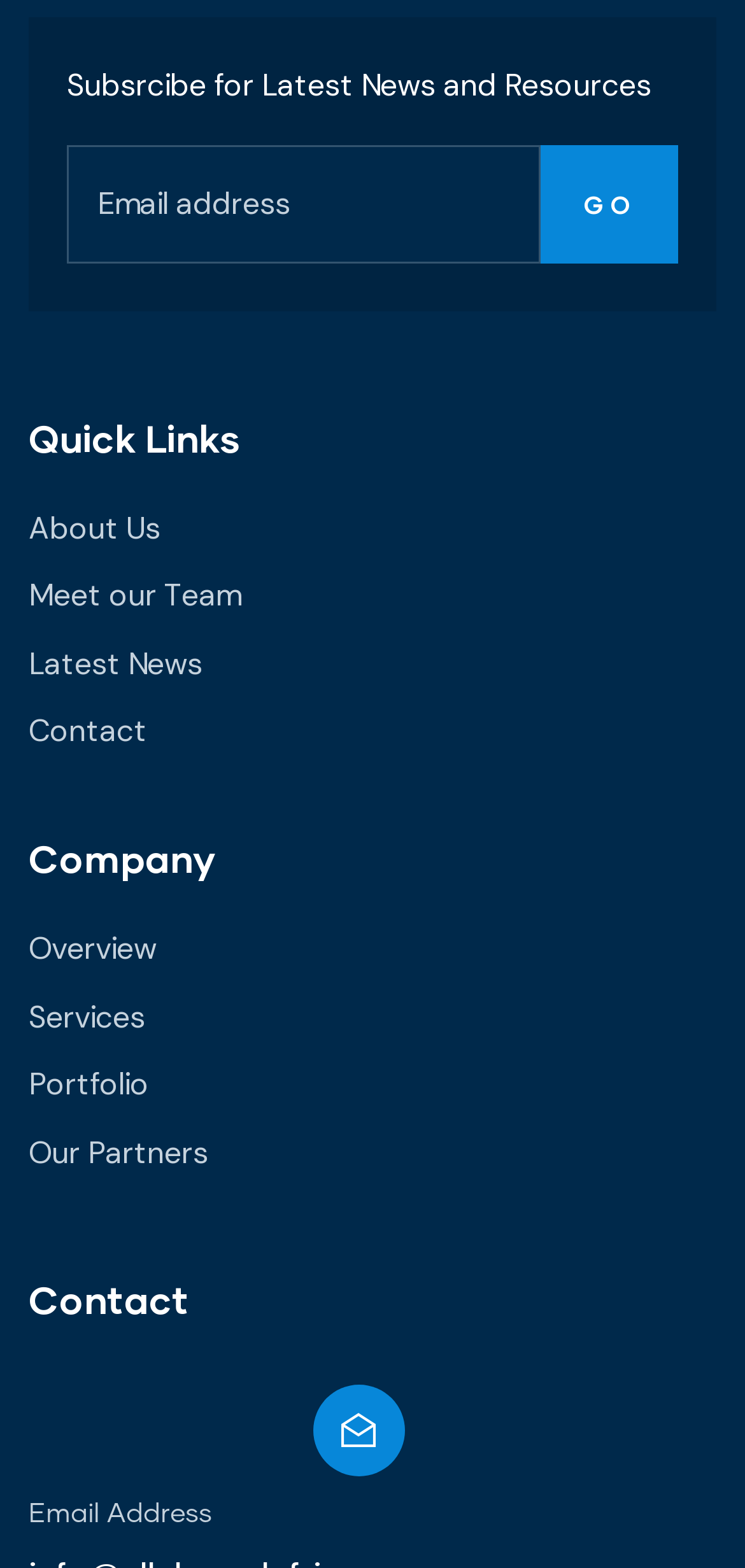Can you pinpoint the bounding box coordinates for the clickable element required for this instruction: "Visit About Us page"? The coordinates should be four float numbers between 0 and 1, i.e., [left, top, right, bottom].

[0.038, 0.318, 0.923, 0.357]